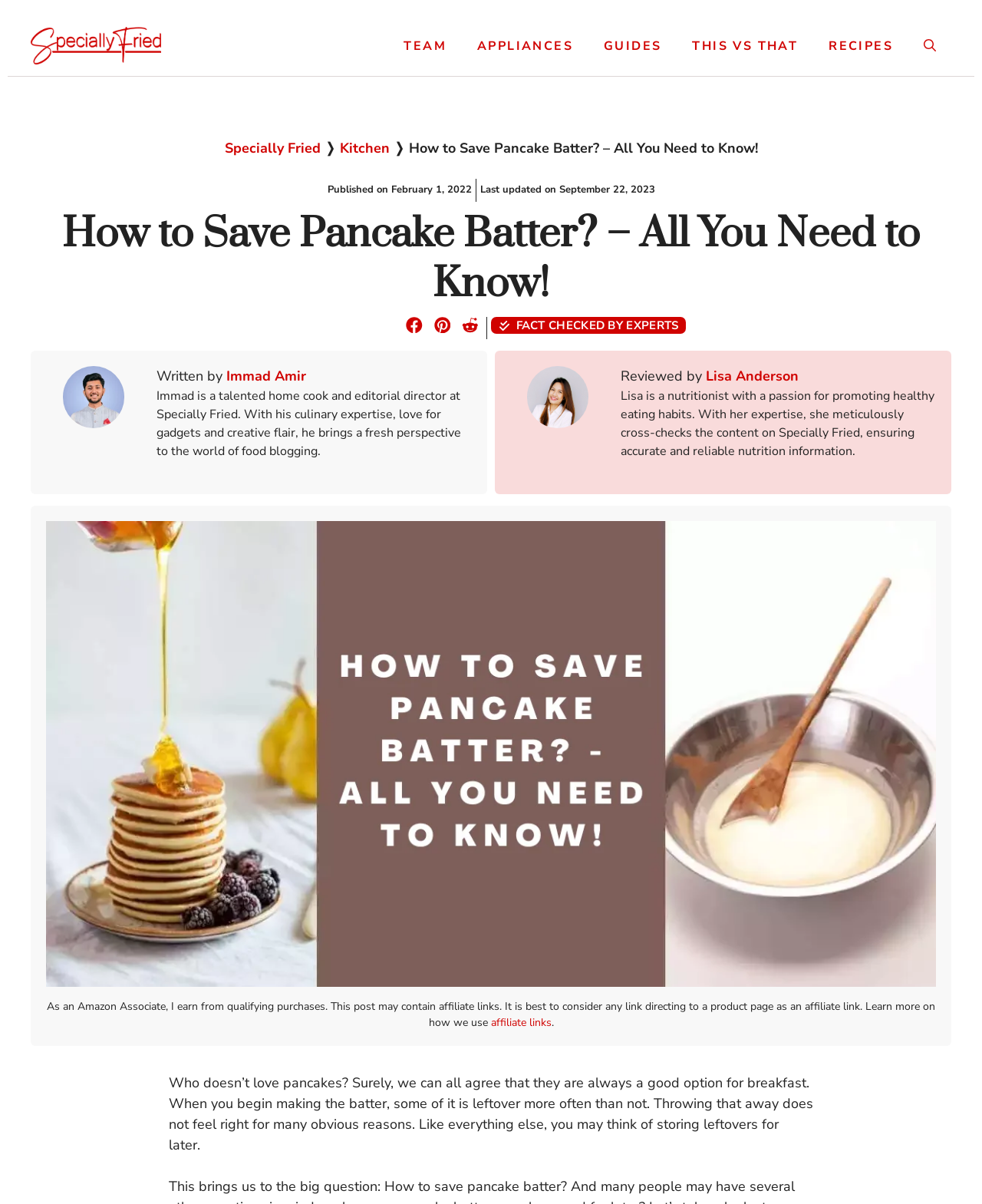Determine the bounding box coordinates of the area to click in order to meet this instruction: "Open search".

[0.925, 0.019, 0.969, 0.057]